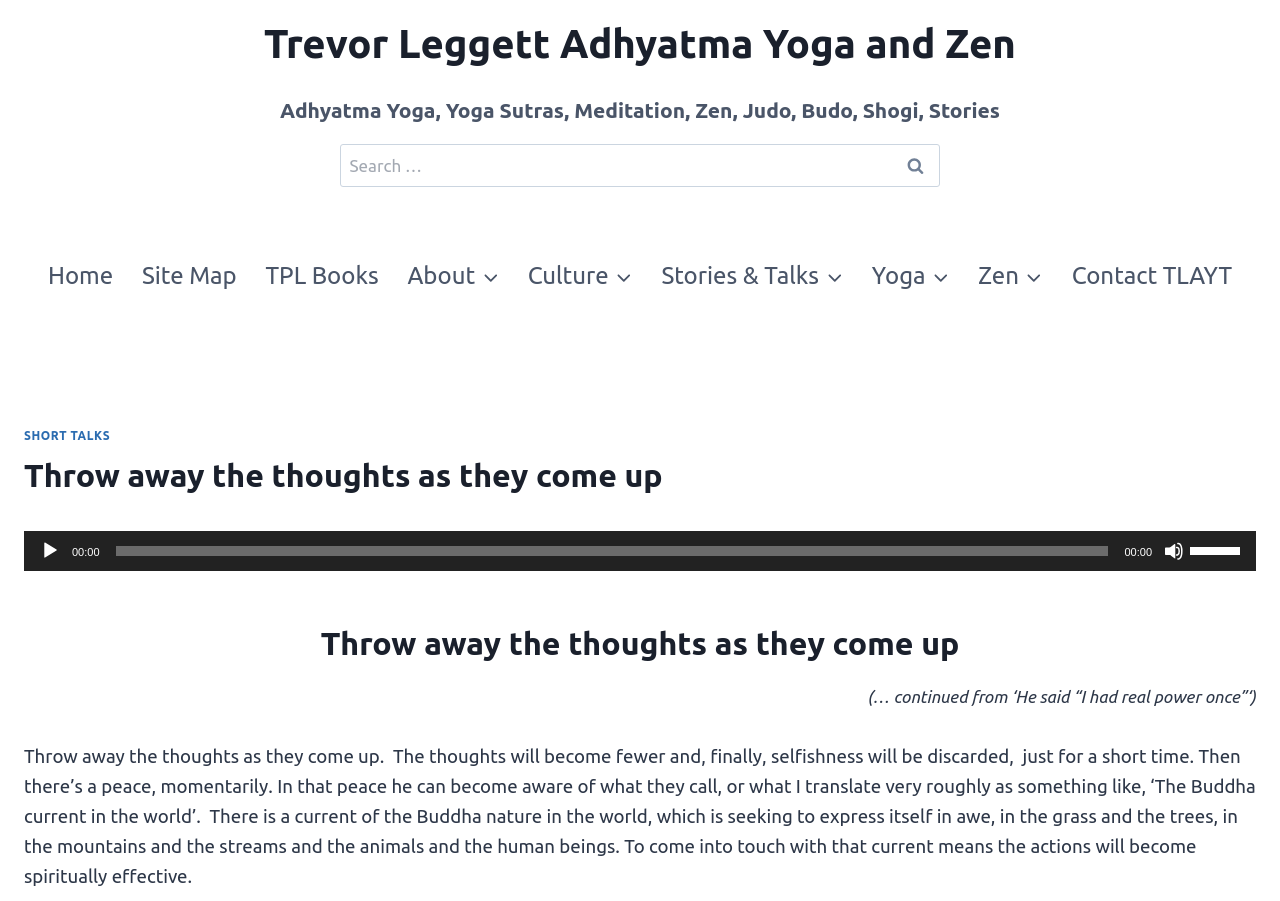Please respond in a single word or phrase: 
What is the theme of the website?

Yoga and Zen